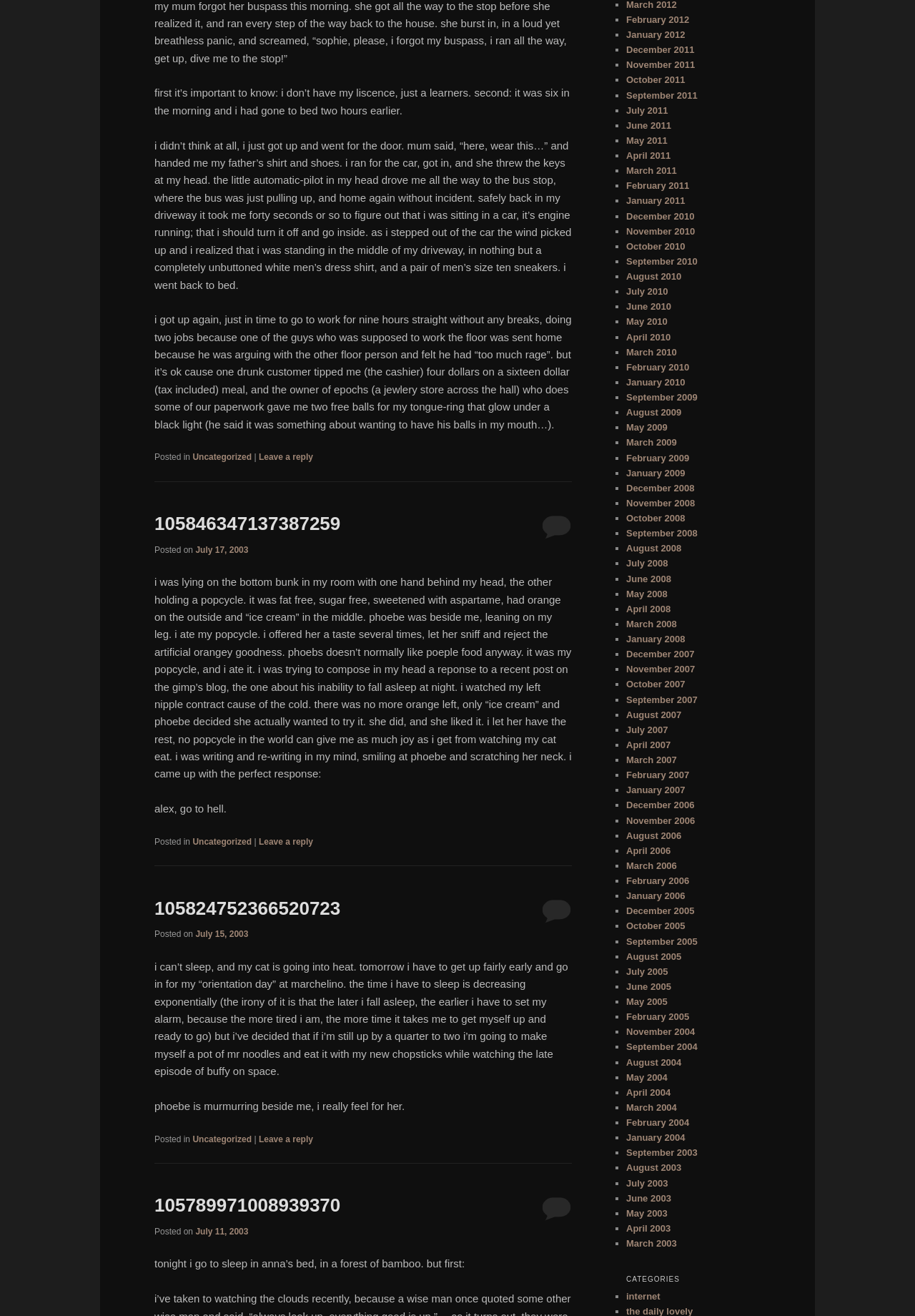Can you look at the image and give a comprehensive answer to the question:
What is the author's cat's name?

The author mentions their cat's name, Phoebe, in multiple instances throughout the webpage, indicating a close relationship with the pet.